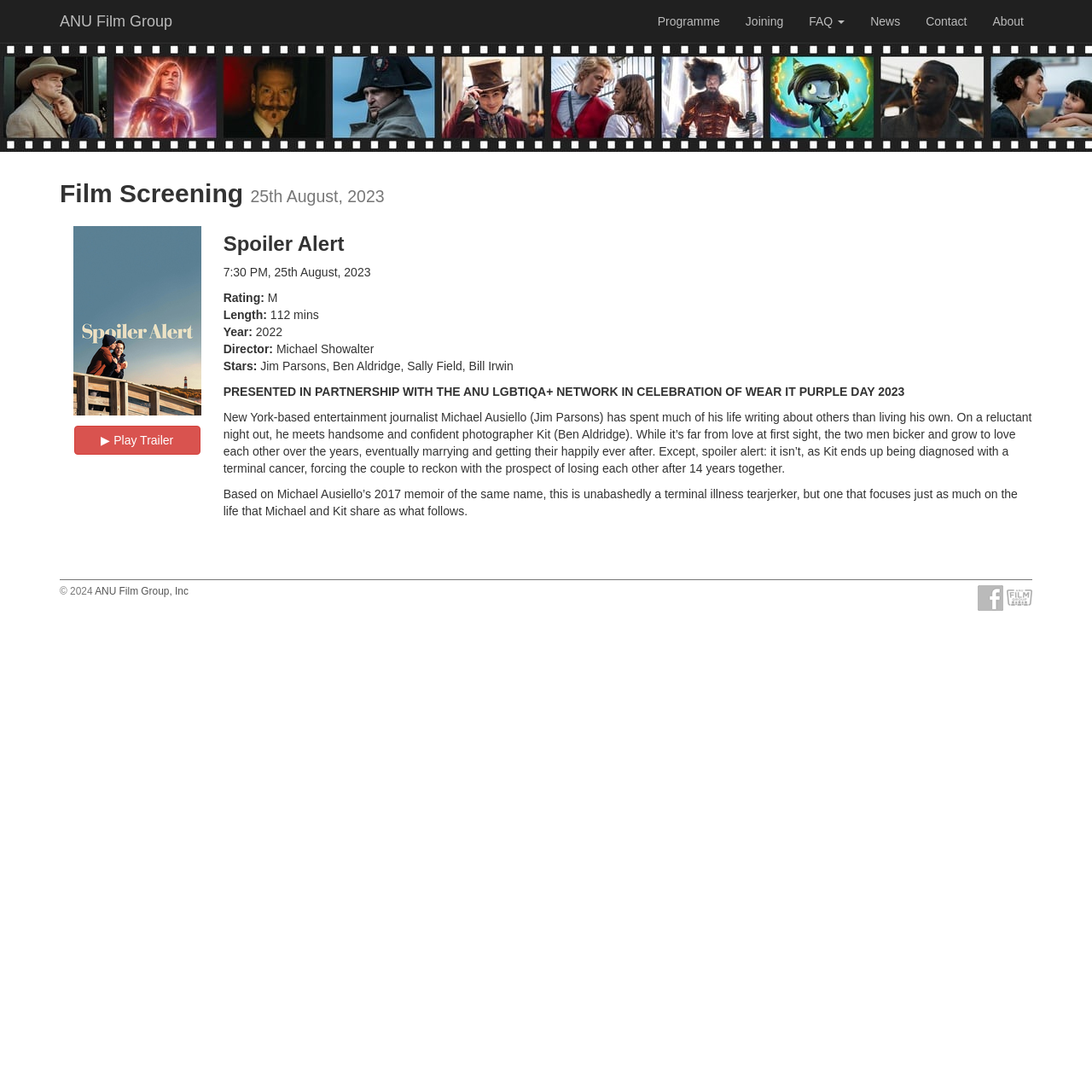Can you specify the bounding box coordinates of the area that needs to be clicked to fulfill the following instruction: "Click the 'ANU Film Group' link"?

[0.051, 0.0, 0.162, 0.039]